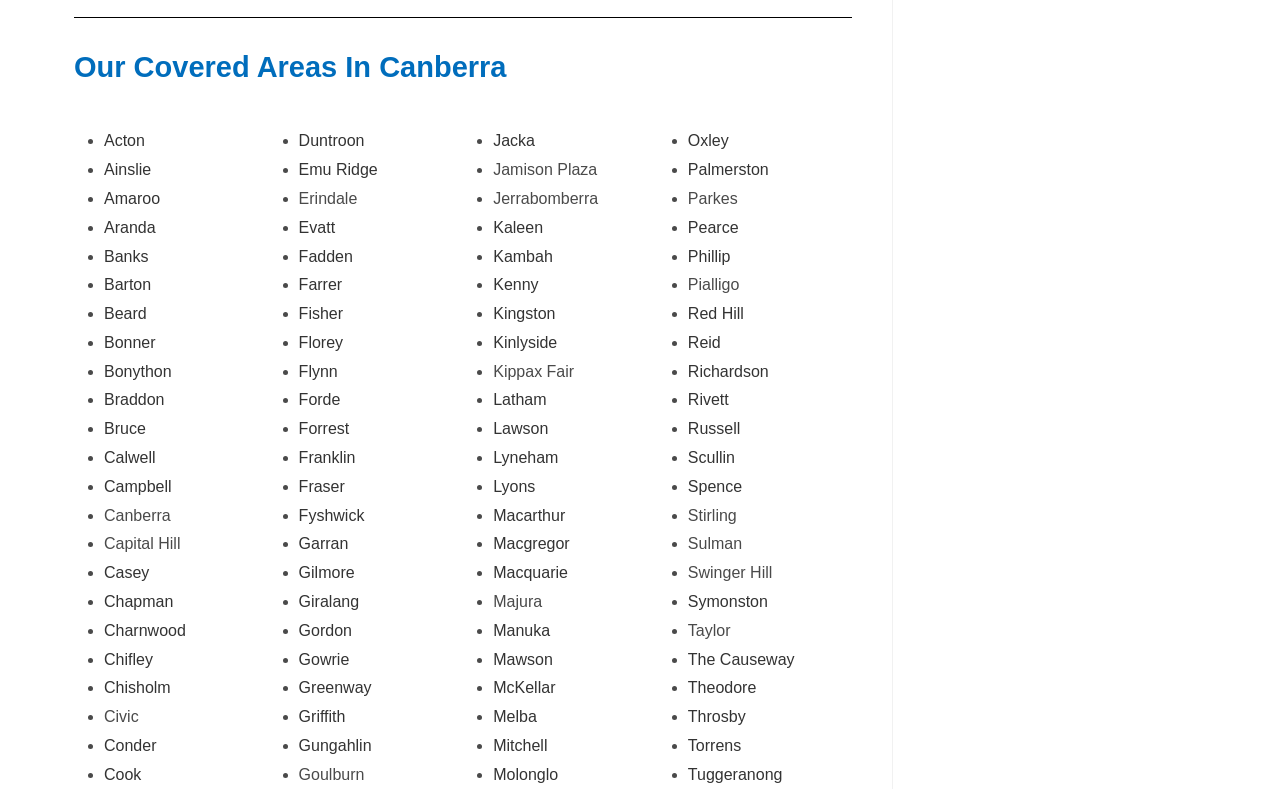What is the first suburb listed on this webpage?
Provide a detailed and extensive answer to the question.

I looked at the first list marker and link on the webpage, and the text of the link is 'Acton', which is the first suburb listed.